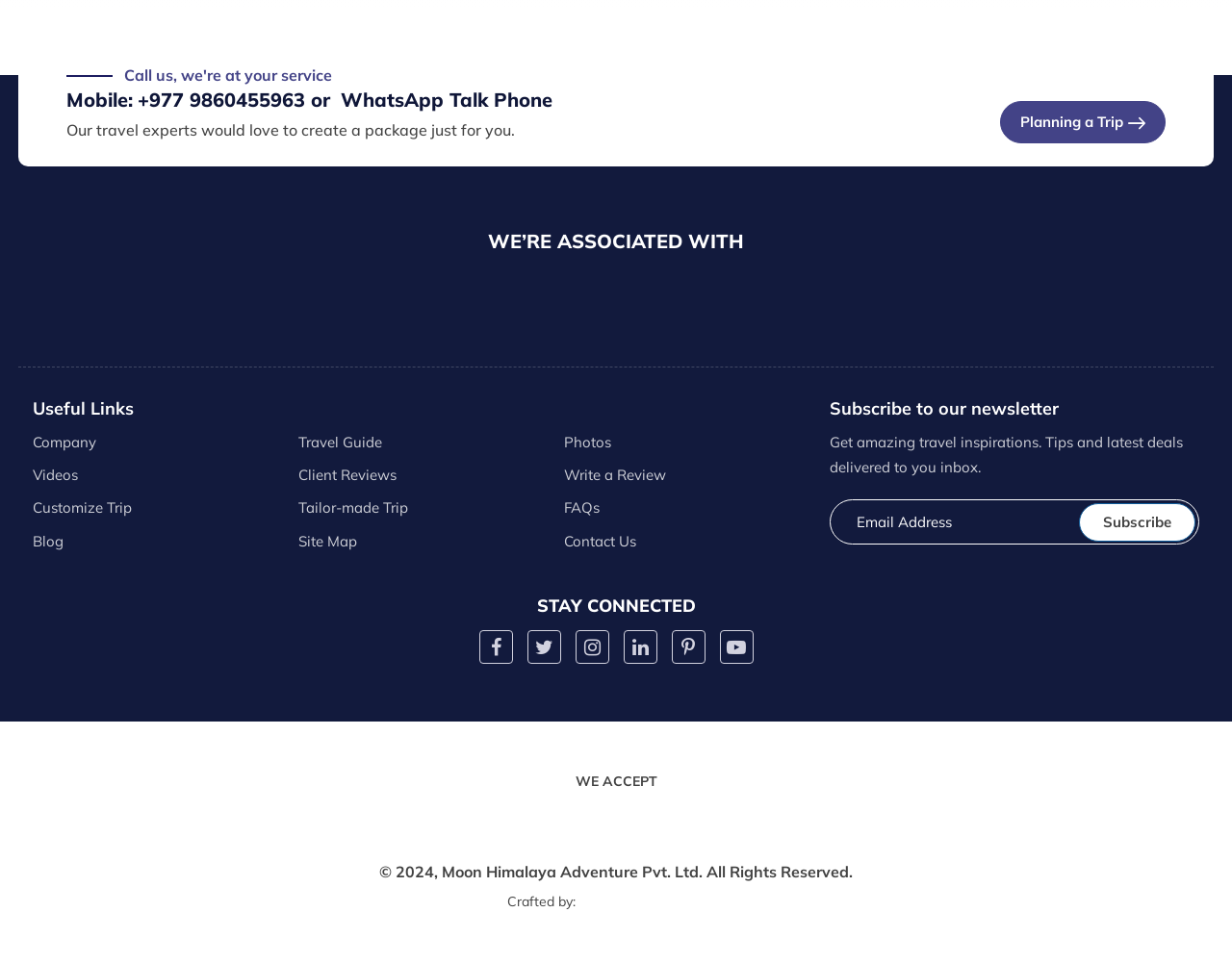How many social media links are available?
Refer to the image and give a detailed answer to the query.

The social media links can be found in the 'STAY CONNECTED' section, which includes links to Facebook, Twitter, Instagram, LinkedIn, Pinterest, and Youtube, totaling 7 links.